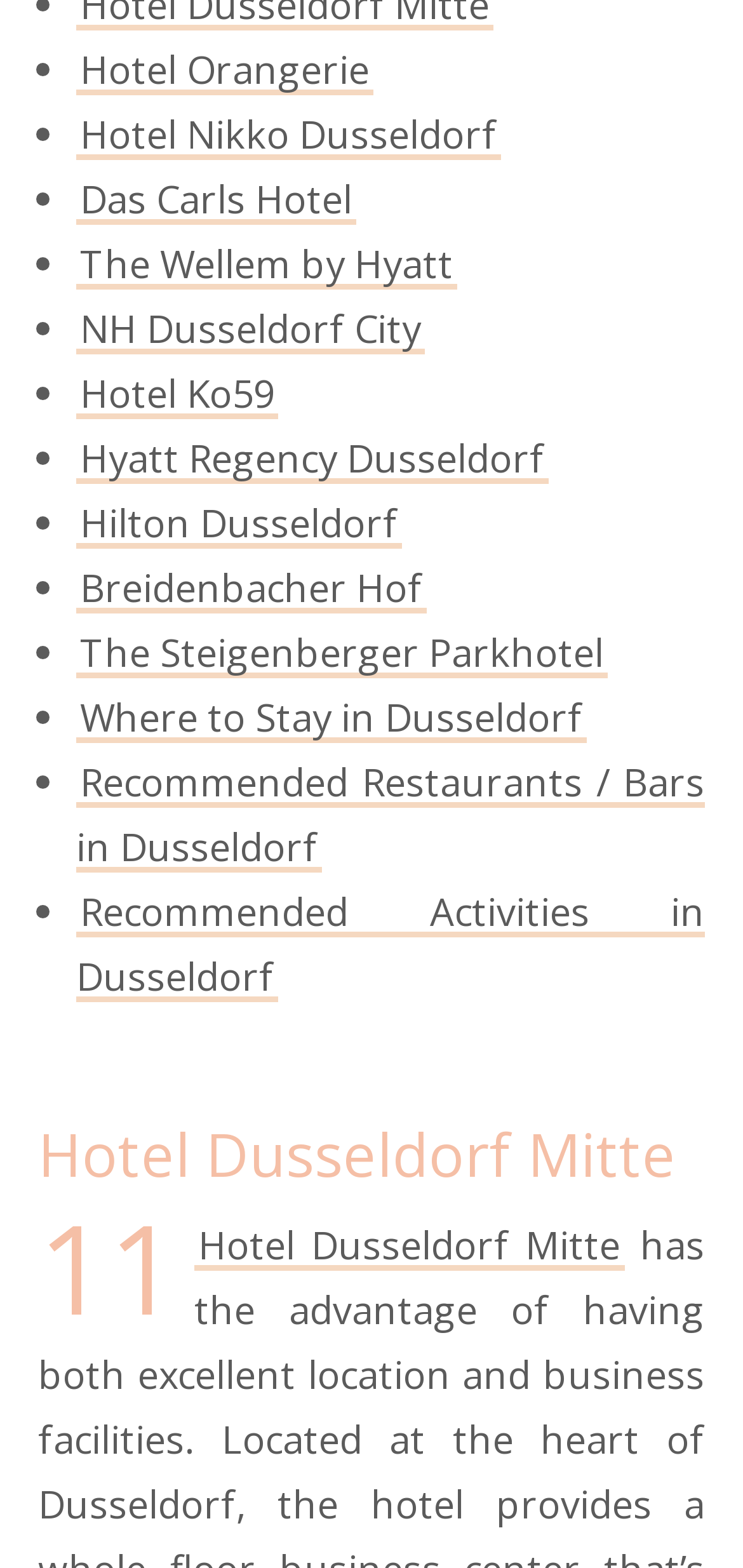Can you find the bounding box coordinates for the element that needs to be clicked to execute this instruction: "Visit Hotel Dusseldorf Mitte"? The coordinates should be given as four float numbers between 0 and 1, i.e., [left, top, right, bottom].

[0.262, 0.778, 0.84, 0.811]